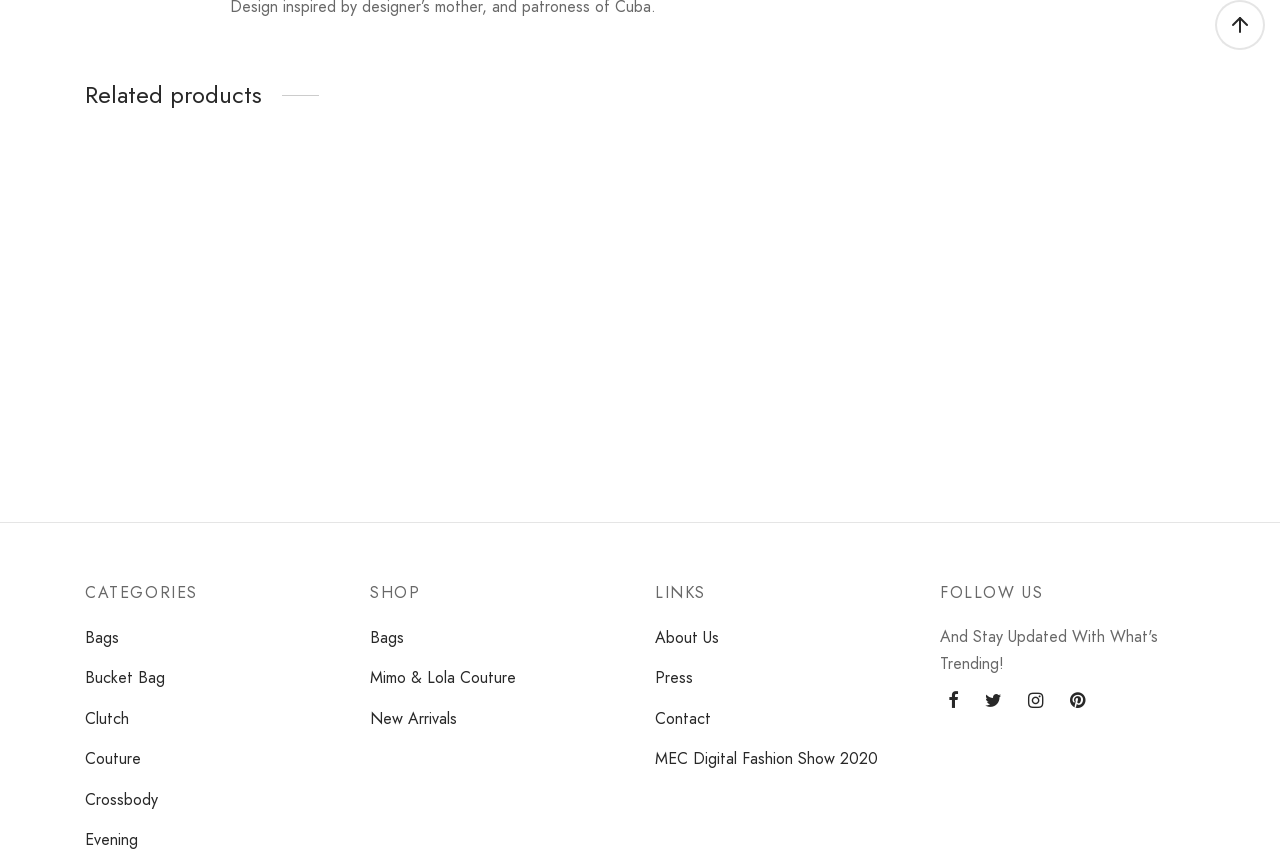Find and specify the bounding box coordinates that correspond to the clickable region for the instruction: "View product details of Rosetta White".

[0.066, 0.188, 0.266, 0.487]